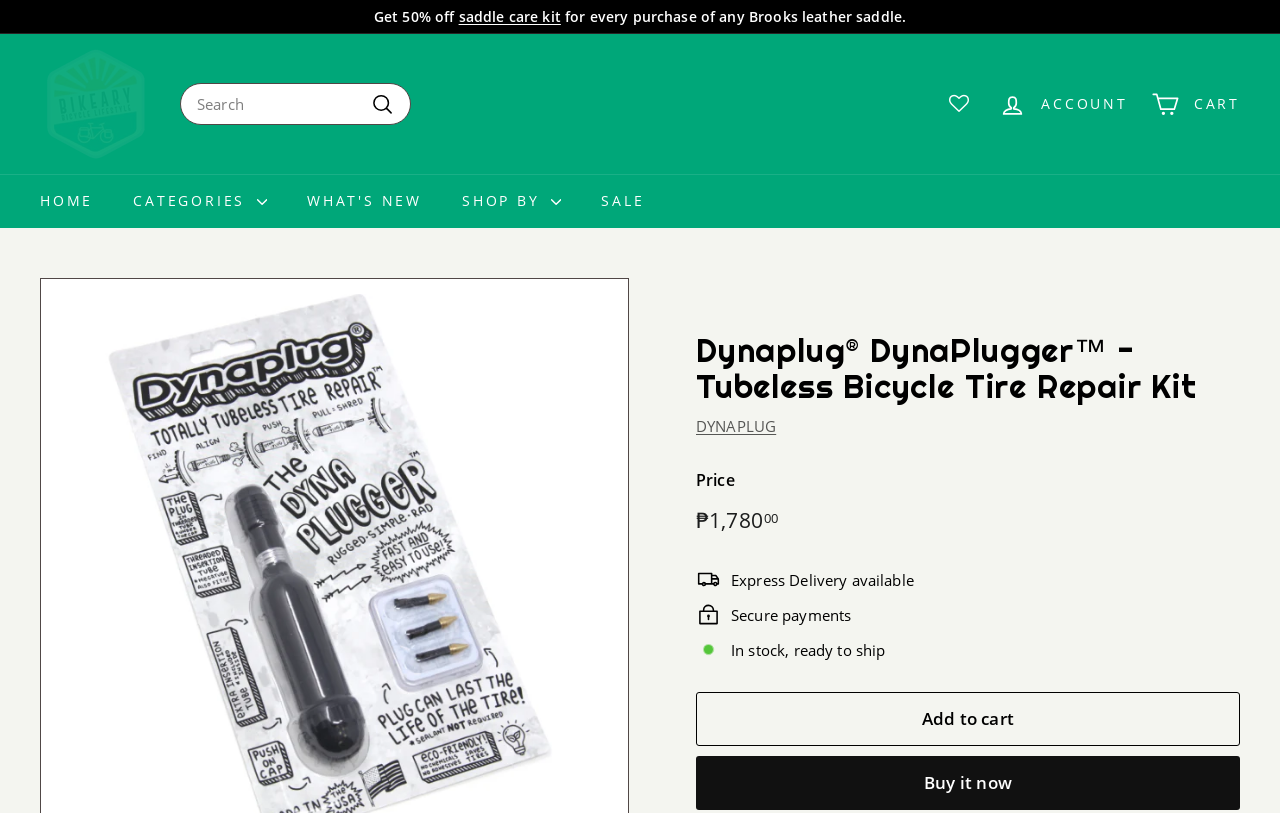What is the function of the button with a search icon?
Using the image as a reference, give a one-word or short phrase answer.

Search